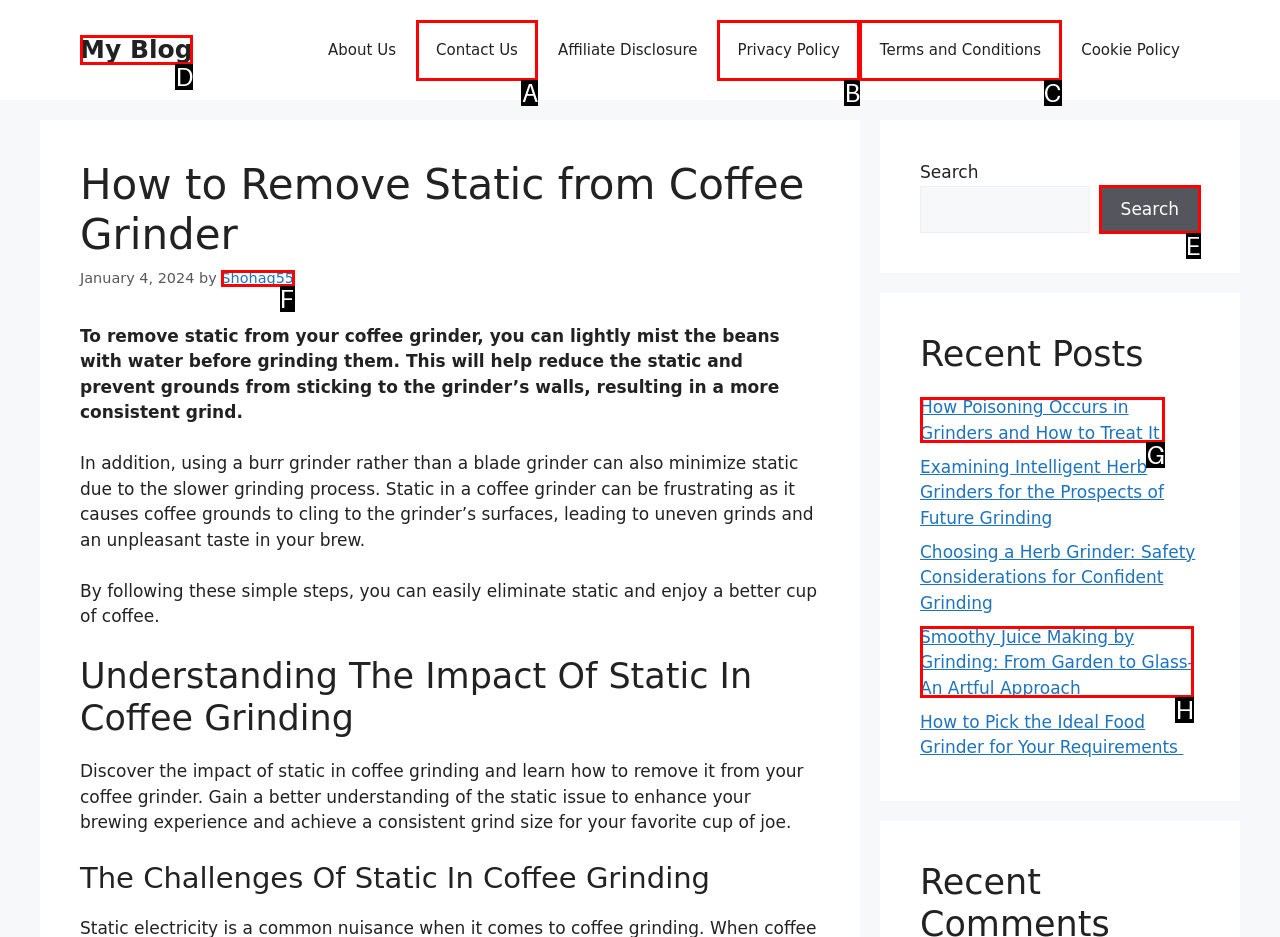Identify the letter of the correct UI element to fulfill the task: Read the article about how poisoning occurs in grinders from the given options in the screenshot.

G